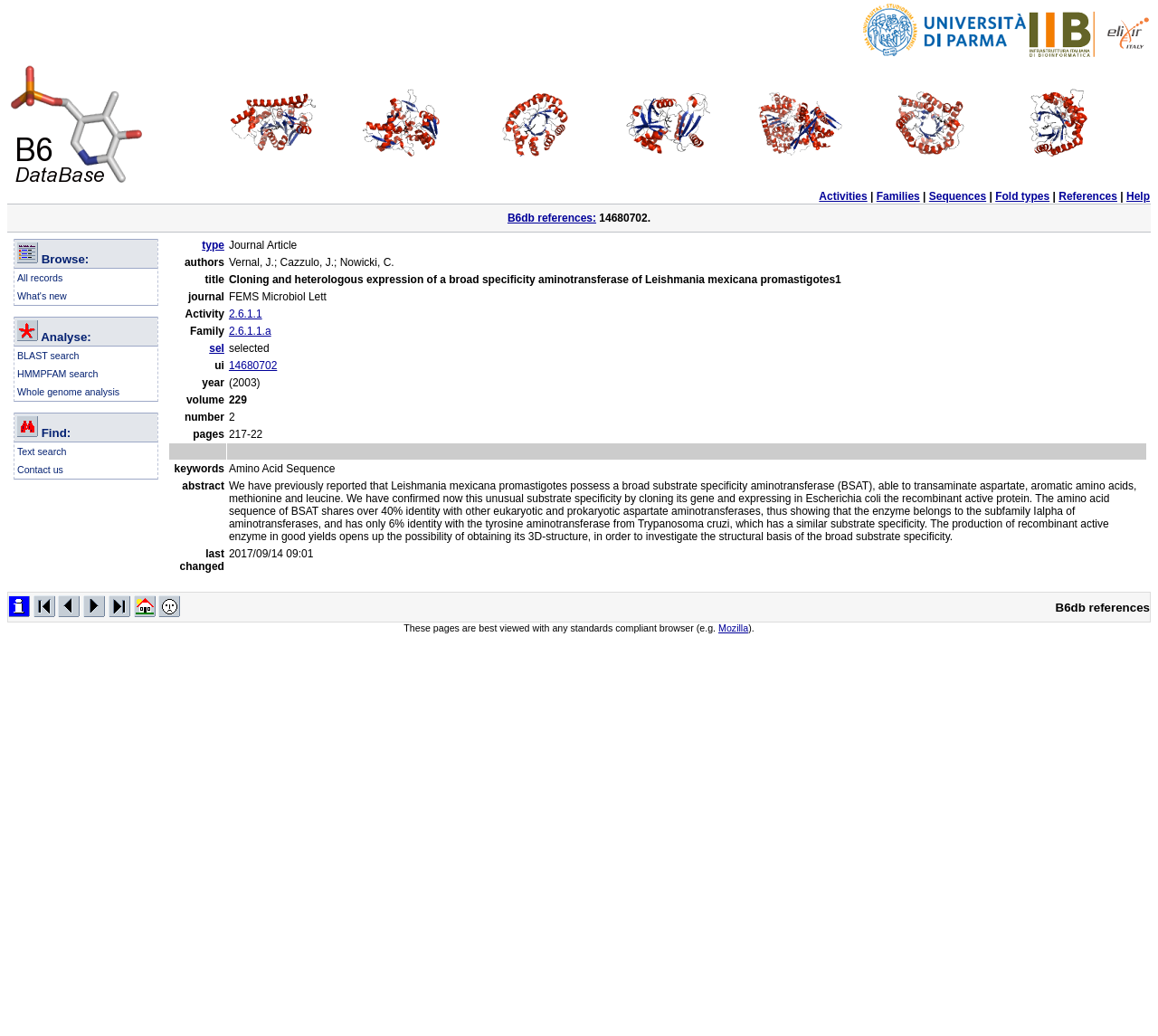Please specify the bounding box coordinates of the clickable section necessary to execute the following command: "Perform a BLAST search".

[0.015, 0.338, 0.068, 0.348]